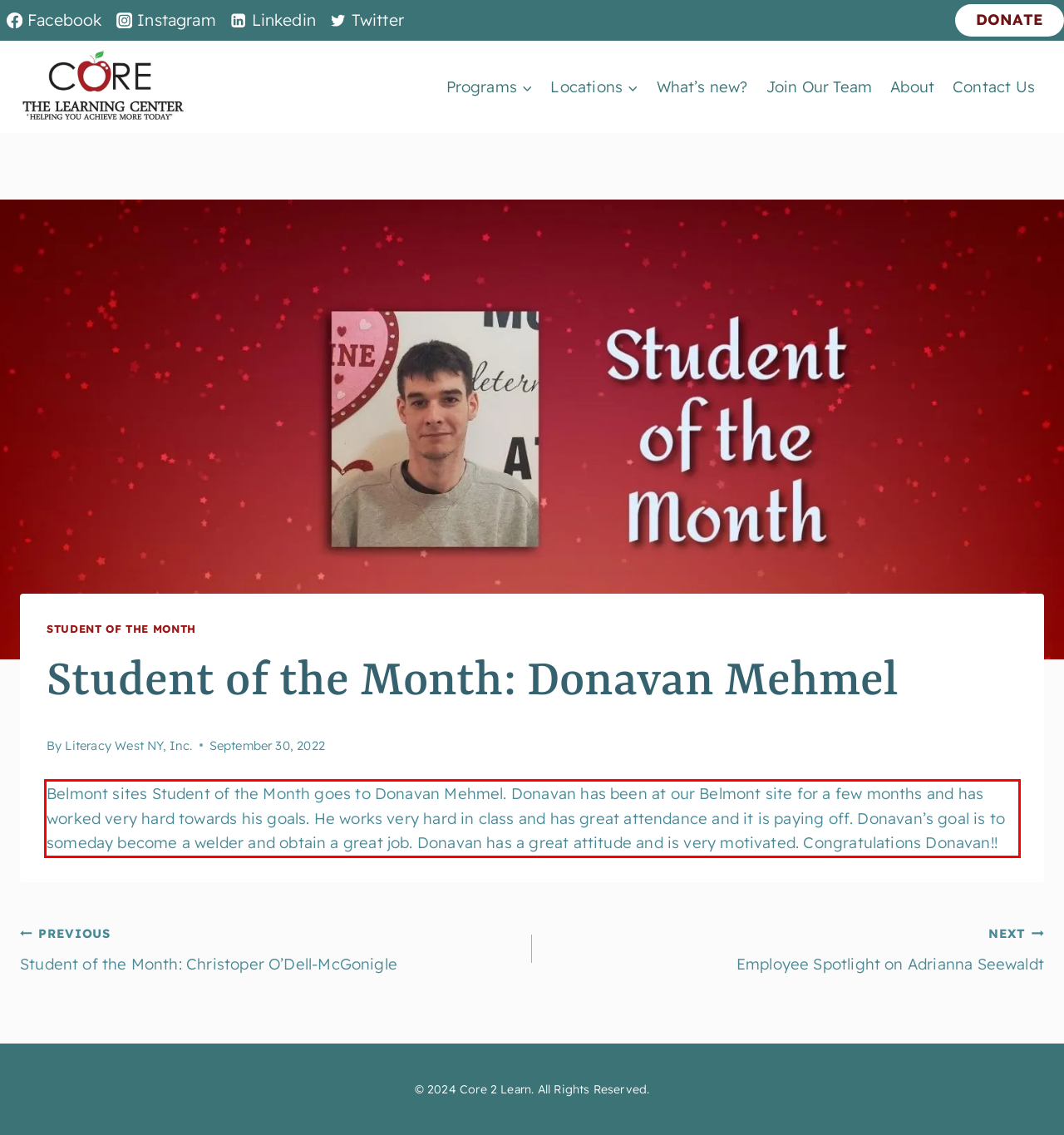From the provided screenshot, extract the text content that is enclosed within the red bounding box.

Belmont sites Student of the Month goes to Donavan Mehmel. Donavan has been at our Belmont site for a few months and has worked very hard towards his goals. He works very hard in class and has great attendance and it is paying off. Donavan’s goal is to someday become a welder and obtain a great job. Donavan has a great attitude and is very motivated. Congratulations Donavan!!